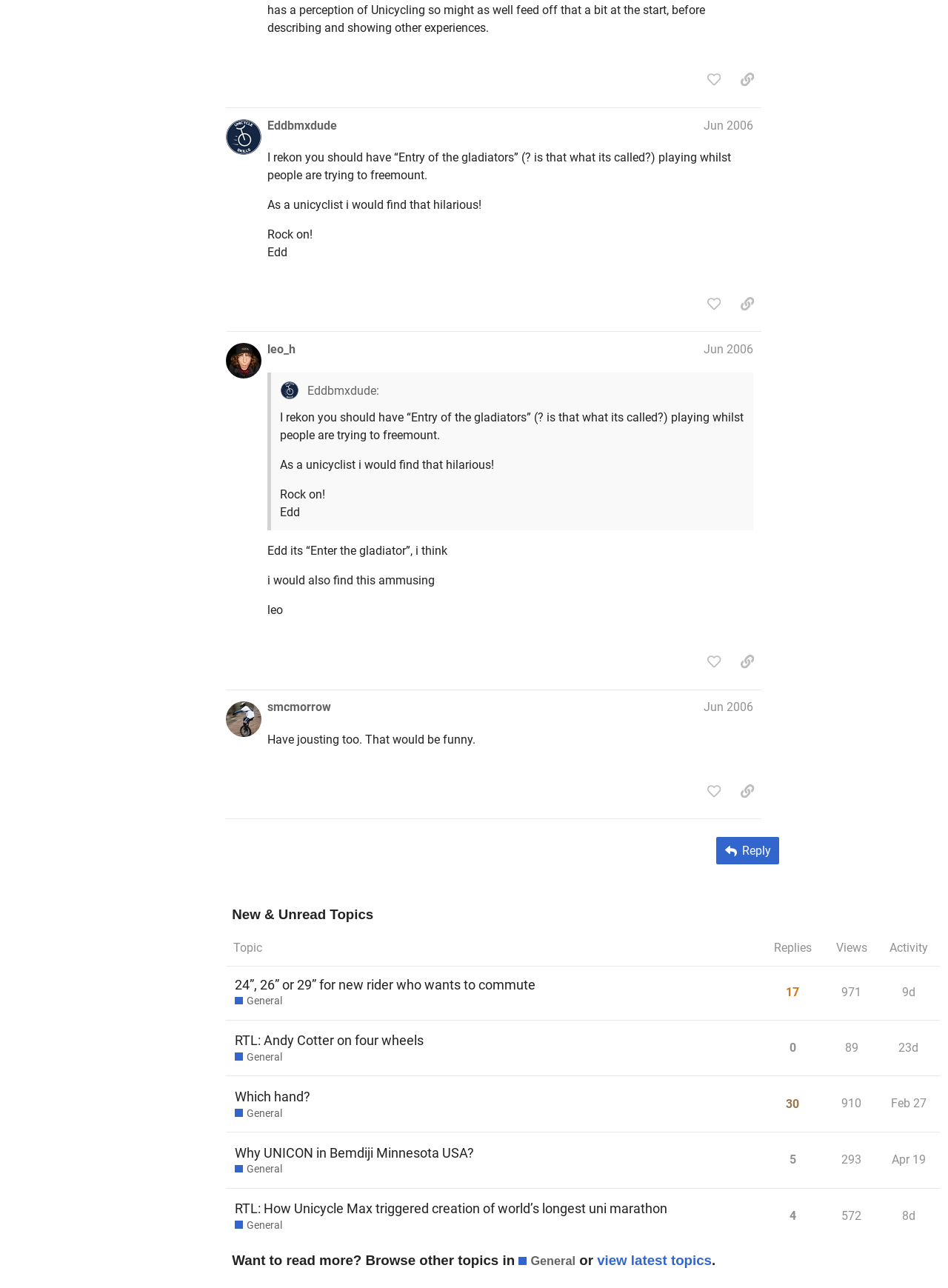Find and indicate the bounding box coordinates of the region you should select to follow the given instruction: "Copy a link to post #4 to clipboard".

[0.773, 0.052, 0.803, 0.072]